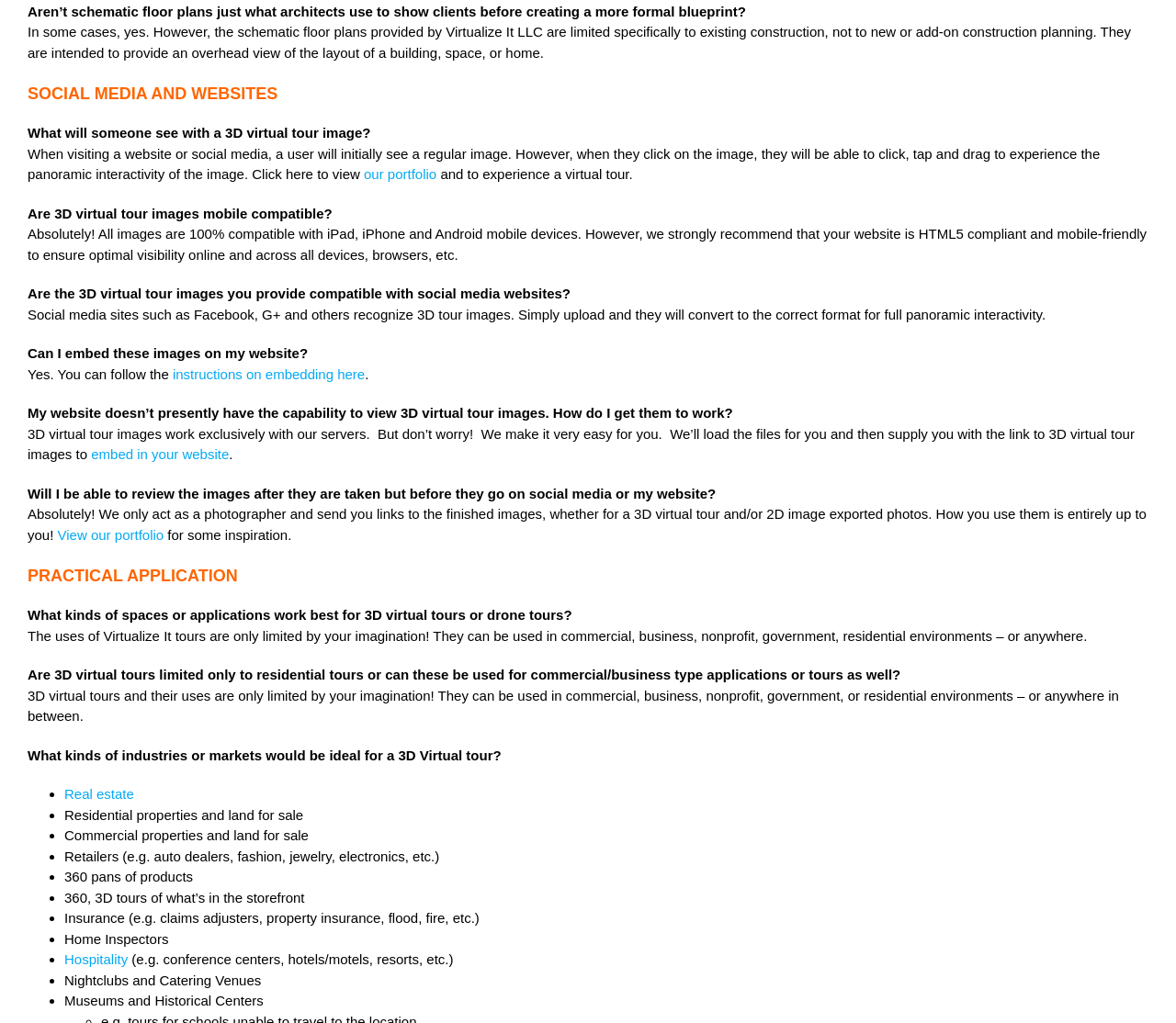Find the bounding box coordinates of the clickable area required to complete the following action: "Click the link to embed the 3D virtual tour image in your website".

[0.078, 0.436, 0.195, 0.452]